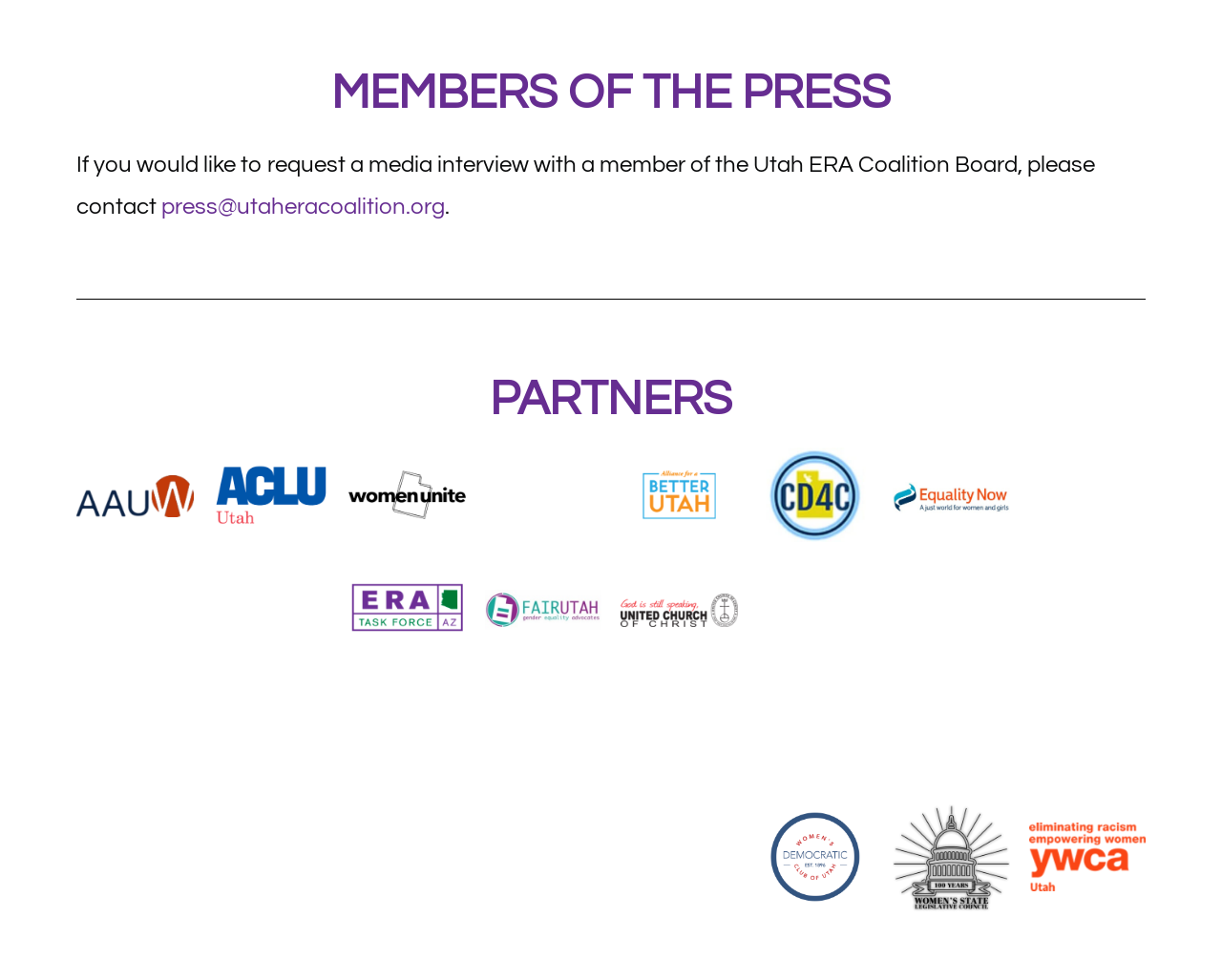Respond to the question with just a single word or phrase: 
What is the contact email for media interviews?

press@utaheracoalition.org